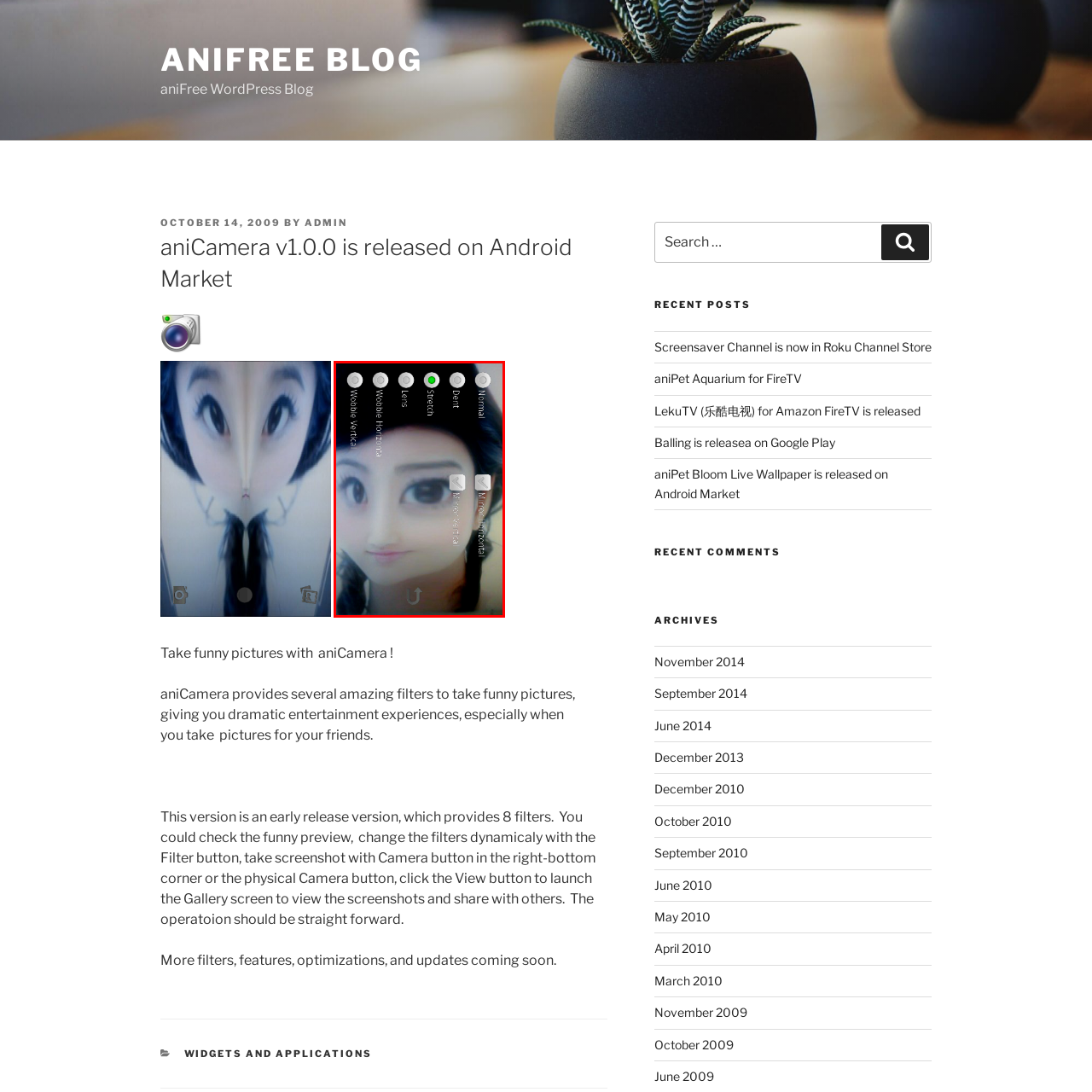View the section of the image outlined in red, How many filter options are available at the top of the interface? Provide your response in a single word or brief phrase.

5